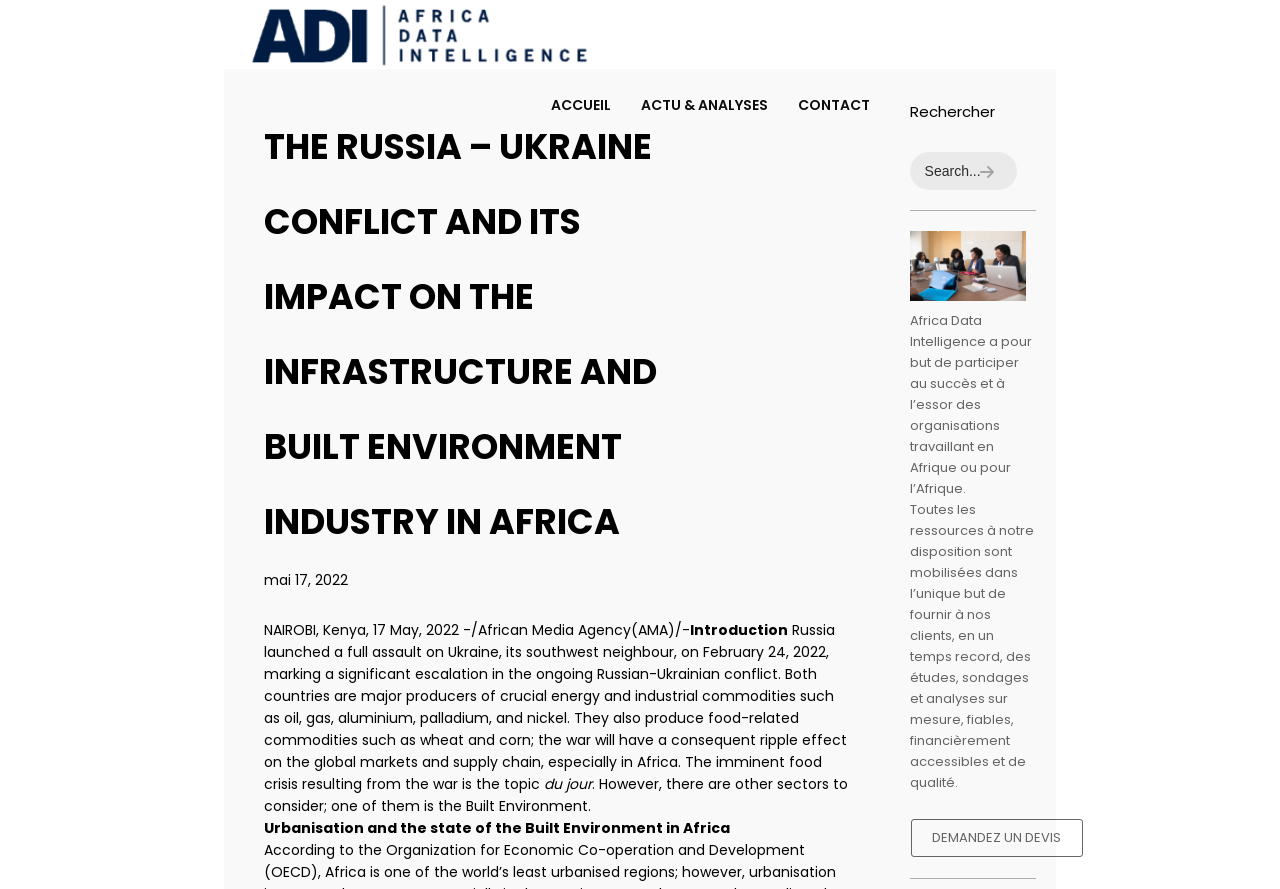Determine the bounding box for the UI element as described: "mai 17, 2022". The coordinates should be represented as four float numbers between 0 and 1, formatted as [left, top, right, bottom].

[0.206, 0.641, 0.272, 0.664]